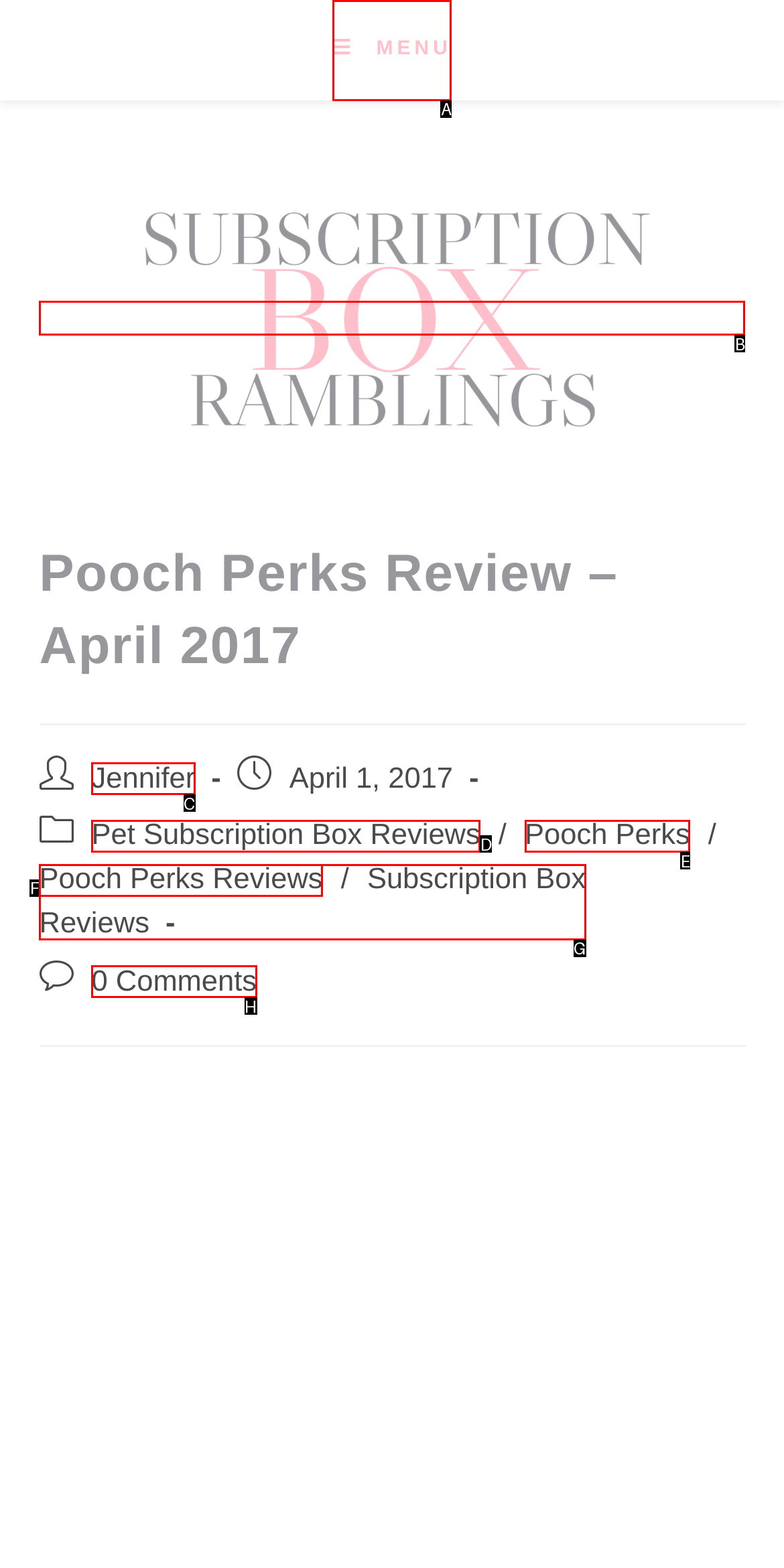Which option should be clicked to execute the task: Visit the 'Subscription Box Ramblings' website?
Reply with the letter of the chosen option.

B